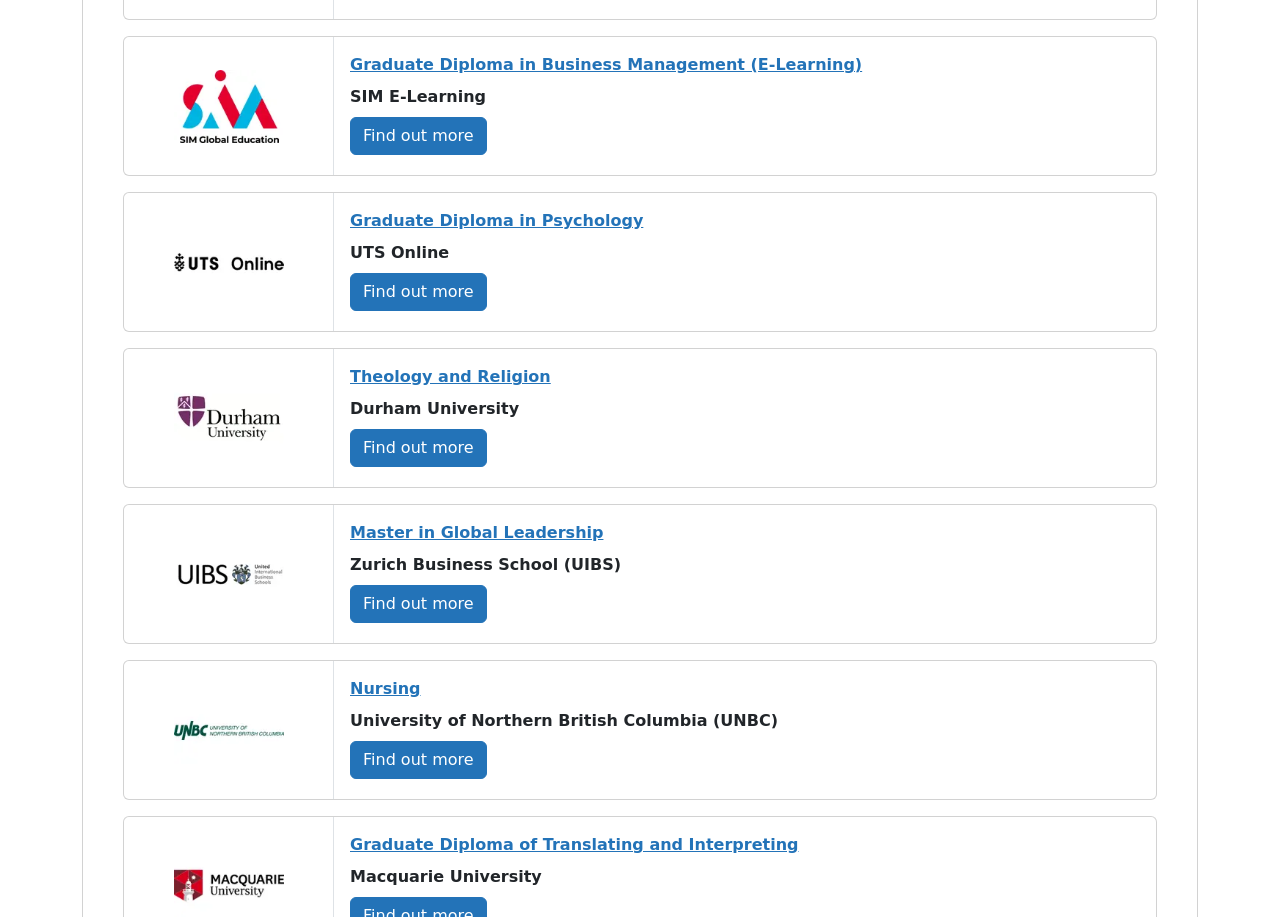Determine the bounding box coordinates for the area you should click to complete the following instruction: "Learn more about Master in Global Leadership".

[0.273, 0.571, 0.471, 0.591]